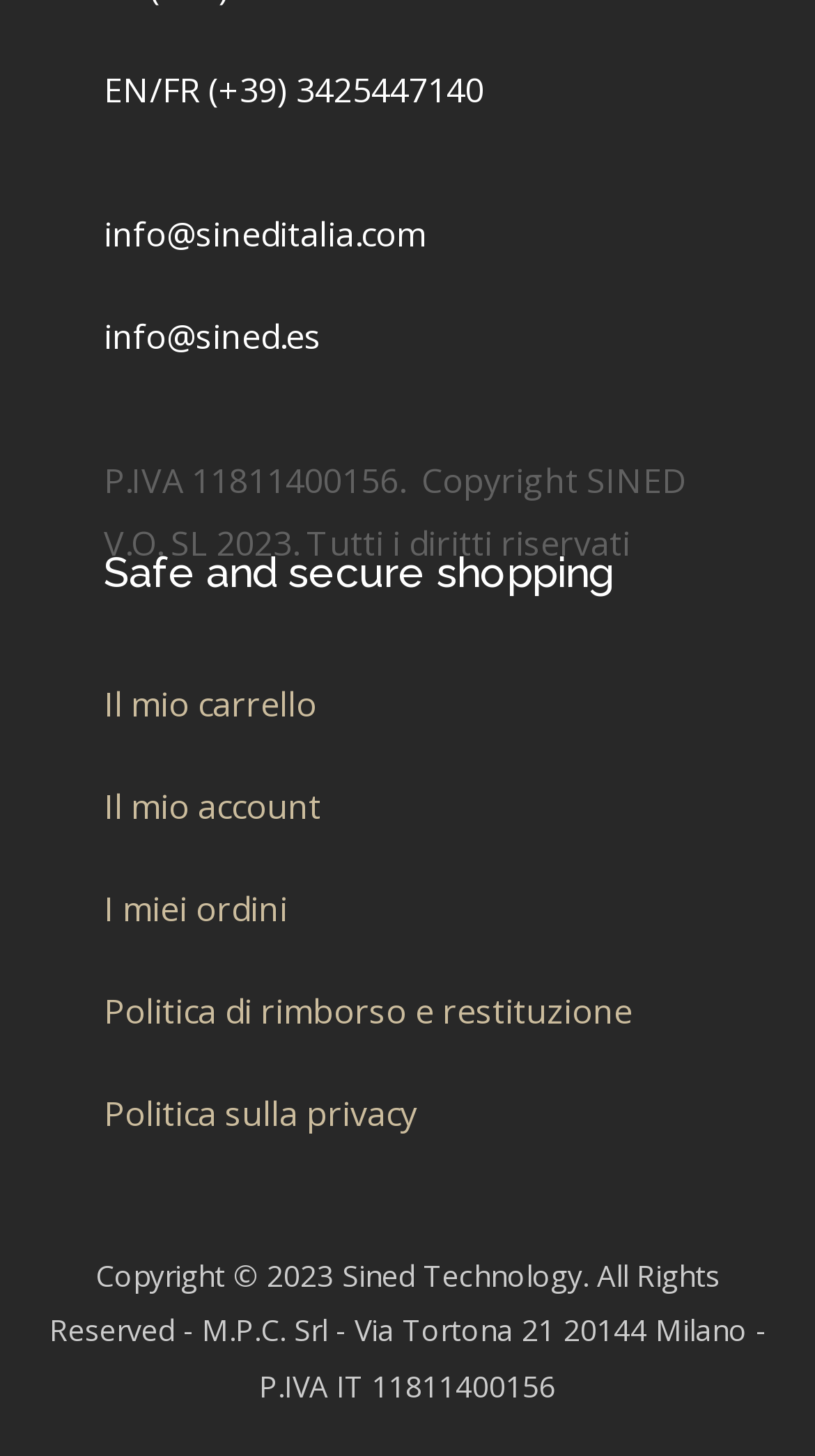What is the phone number for contact?
Answer the question with as much detail as possible.

I found the phone number by looking at the static text elements at the top of the webpage, where it says '(+39) 3425447140'.